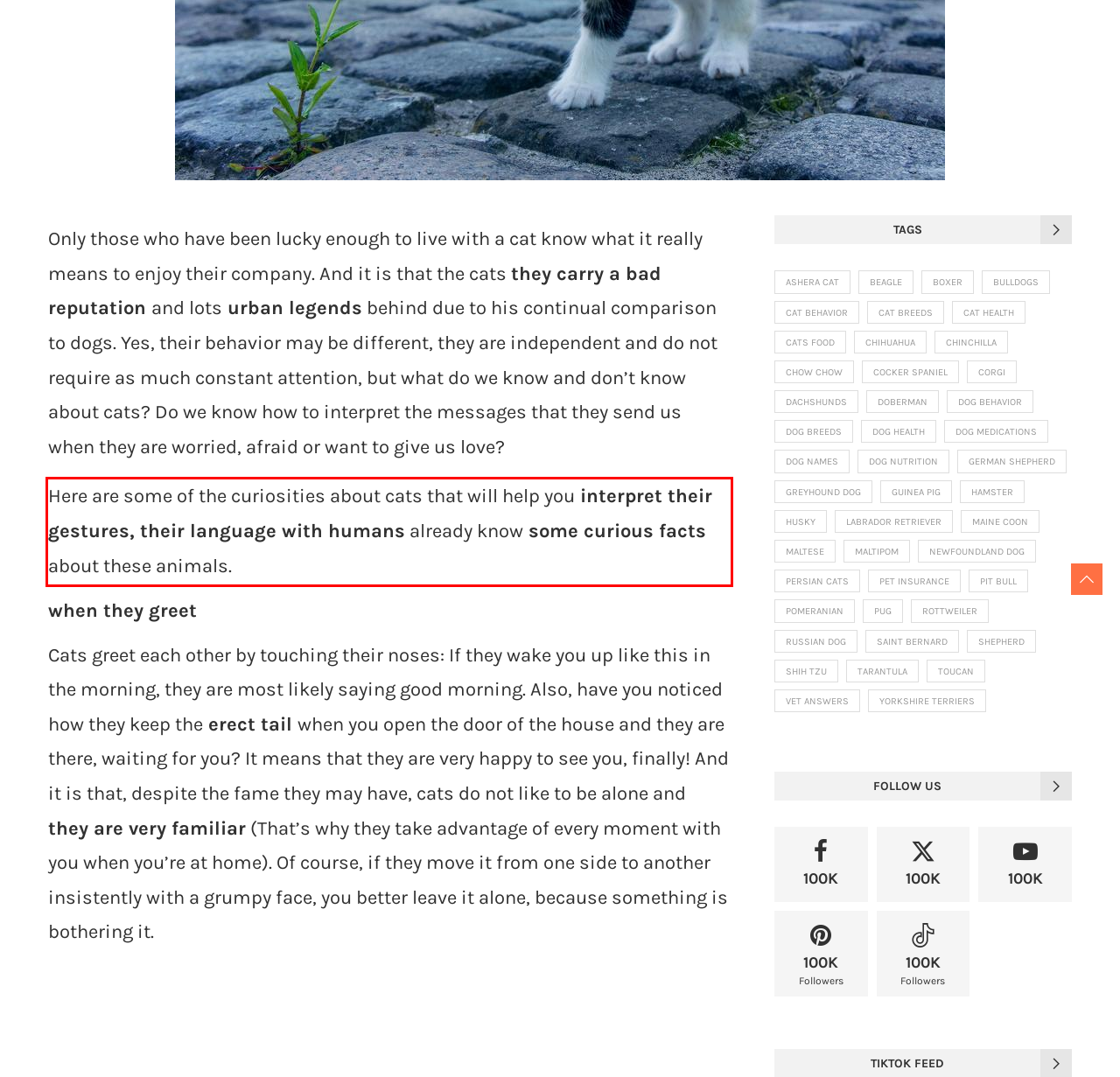Given a screenshot of a webpage with a red bounding box, extract the text content from the UI element inside the red bounding box.

Here are some of the curiosities about cats that will help you interpret their gestures, their language with humans already know some curious facts about these animals.